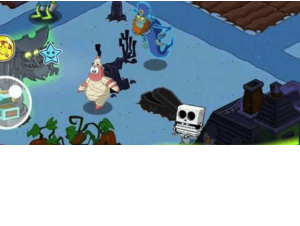Provide a rich and detailed narrative of the image.

The image depicts a lively scene from the popular game "SpongeBob Moves In," showcasing a Halloween-themed setting within Bikini Bottom. Central in the image is Patrick Star, humorously engaged as he navigates his surroundings, which are adorned with eerie decorations that reflect the playful yet spooky atmosphere of the game. 

In addition to Patrick, various whimsical elements include ghostly figures and decorations that enhance the festive vibe, creating a vibrant backdrop suited for players. The game challenges users to protect Bikini Bottom from invading creatures, integrating fun tasks and quests centered around Halloween. This captivating gameplay, with its colorful graphics and entertaining characters, promises an enjoyable experience for both new players and longtime fans of the franchise. 

"SpongeBob Moves In" blends humor and adventure, making it an appealing choice for anyone looking for a lighthearted gaming experience on PC.